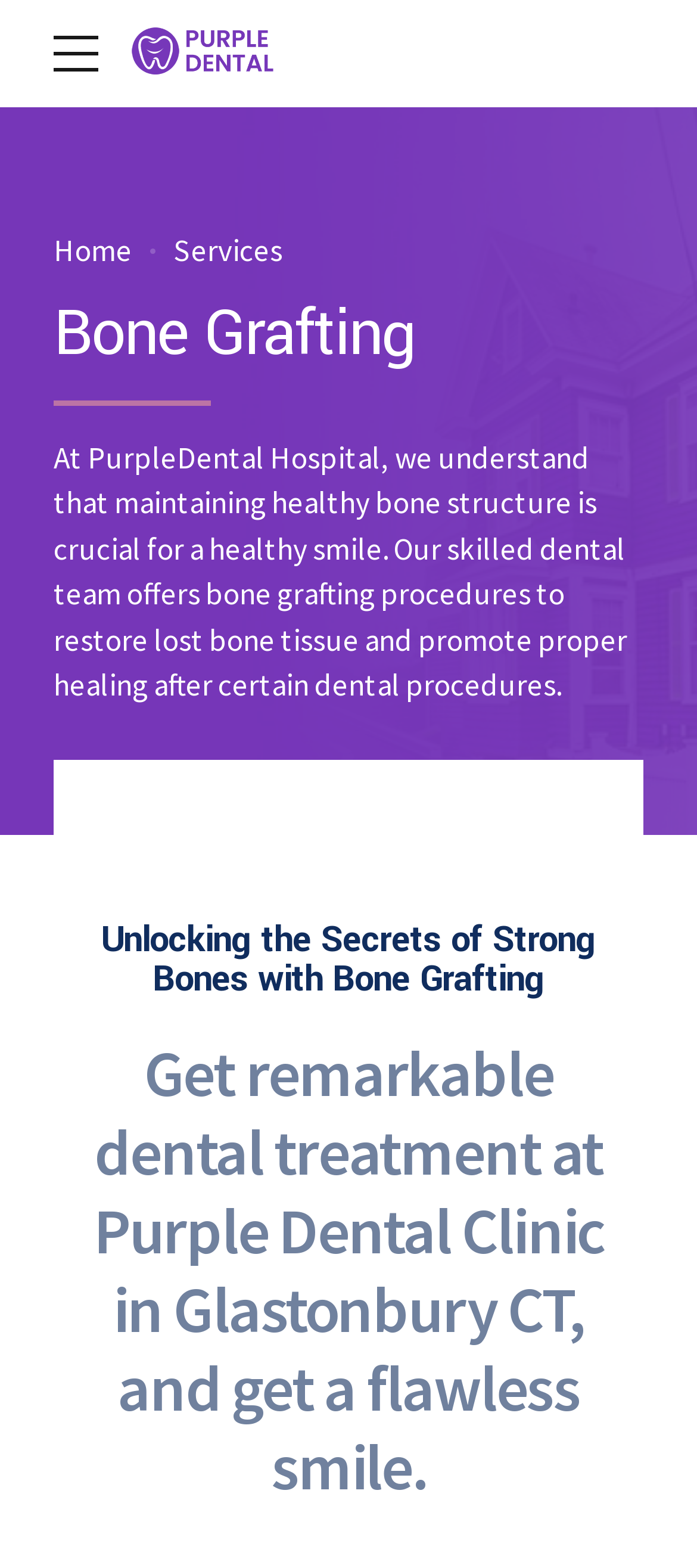What is the purpose of bone grafting?
Using the image as a reference, answer the question with a short word or phrase.

Restore lost bone tissue